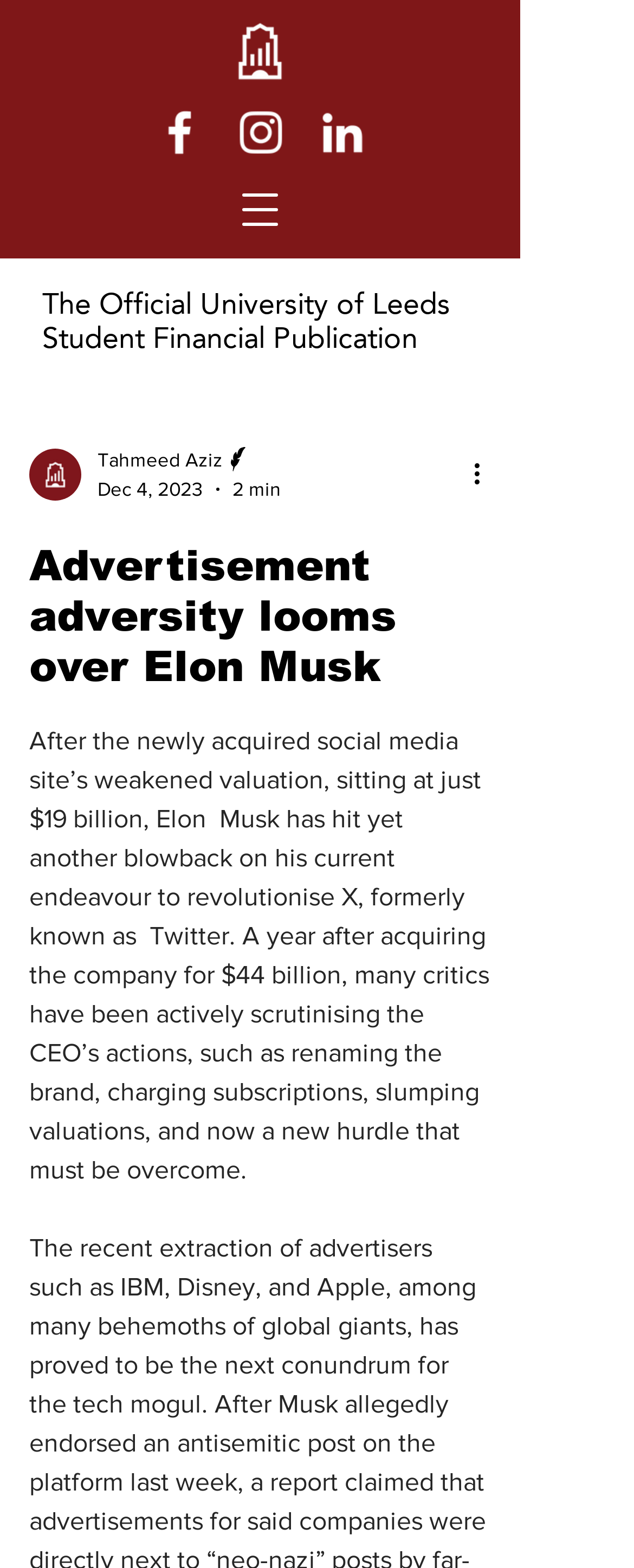Give a complete and precise description of the webpage's appearance.

This webpage appears to be a news article or blog post. At the top left, there is a logo image, "Logo White-01.png", which is relatively small in size. Next to the logo, there is a social bar with three links to Facebook, Instagram, and LinkedIn, each accompanied by a small image representing the respective social media platform.

Below the social bar, there is a button to open a navigation menu. To the right of the button, there is a static text element displaying the title "The Official University of Leeds Student Financial Publication". This title is followed by a writer's picture, the writer's name "Tahmeed Aziz", and their title "Writer". The writer's information is accompanied by the date "Dec 4, 2023" and a reading time of "2 min".

Further down, there is a heading element with the title "Advertisement adversity looms over Elon Musk". Below the heading, there is a long paragraph of text that summarizes the article's content. The text describes Elon Musk's struggles with his newly acquired social media site, including its weakened valuation and the criticism he has faced from renaming the brand to charging subscriptions.

On the top right, there is a button labeled "More actions" with a small image. This button is likely used to access additional features or options related to the article.